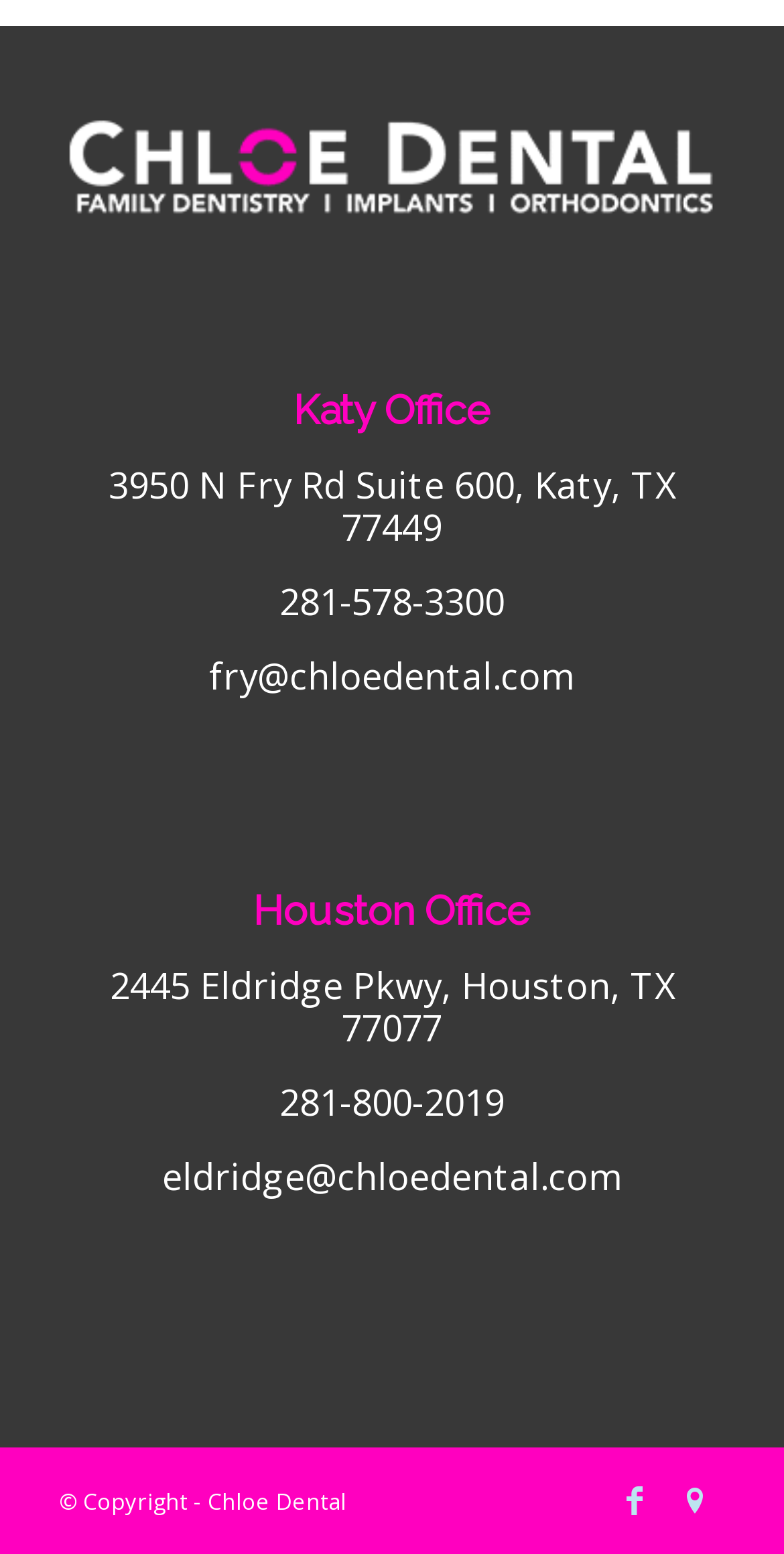Provide the bounding box coordinates of the section that needs to be clicked to accomplish the following instruction: "Email Fry office."

[0.267, 0.419, 0.733, 0.45]